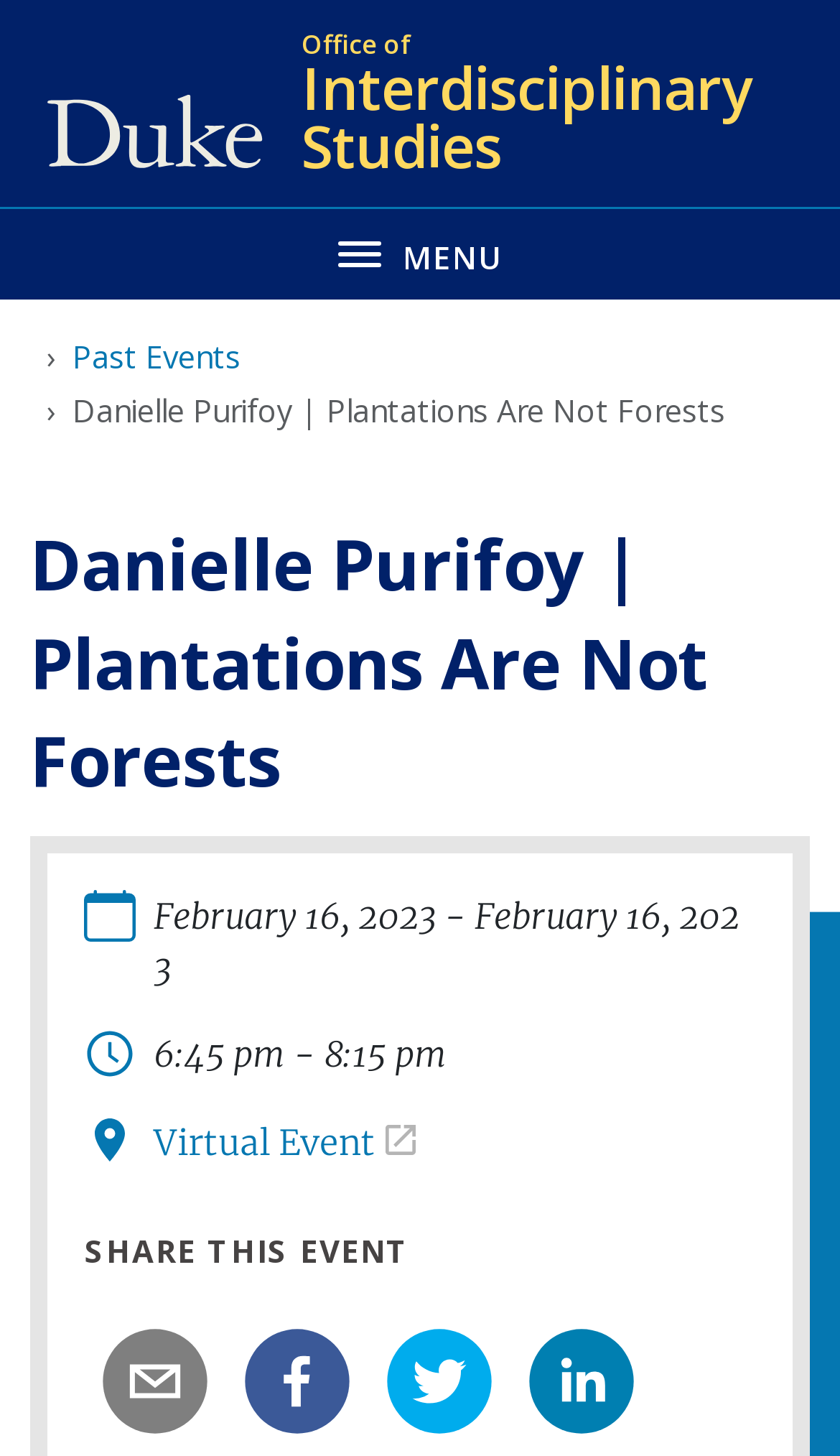Please locate the bounding box coordinates of the element that should be clicked to achieve the given instruction: "Click the Duke University Office of Interdisciplinary Studies link".

[0.056, 0.0, 0.944, 0.141]